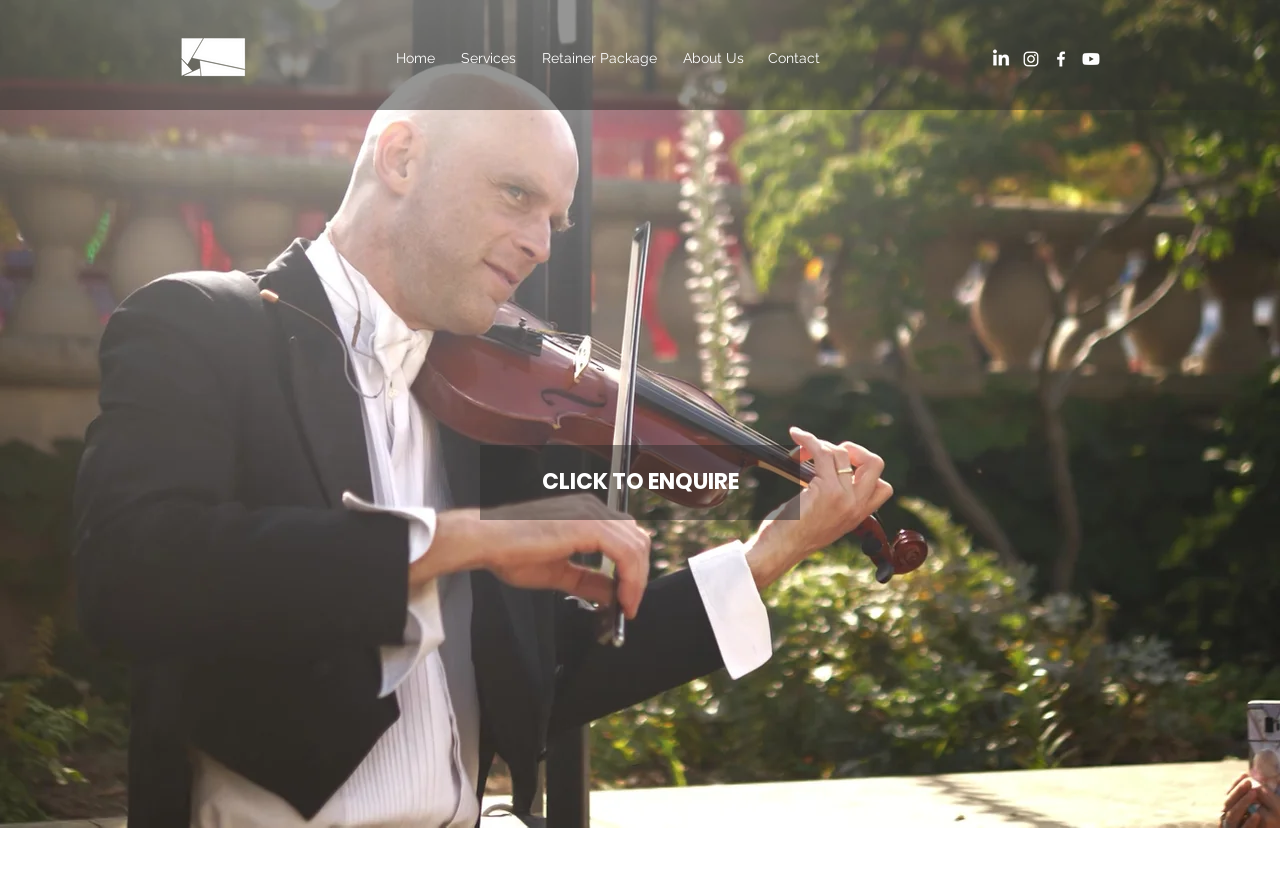Convey a detailed summary of the webpage, mentioning all key elements.

The webpage is a professional website for ImagineBound, a video production specialist company based in Sheffield. At the top left corner, there is a white logo of the company. Next to the logo, there is a navigation menu with links to different sections of the website, including Home, Services, Retainer Package, and About Us. 

On the top right corner, there is a Contact button. Below the navigation menu, there is a social bar with links to the company's social media profiles, including LinkedIn, Instagram, Facebook, and Youtube, each represented by its respective icon.

In the main content area, there is a large heading that reads "Build Calculated Content into your Brand" in multiple lines. Below the heading, there is a prominent call-to-action button that says "CLICK TO ENQUIRE". 

At the very bottom of the page, there is a thin anchor region that spans the entire width of the page.